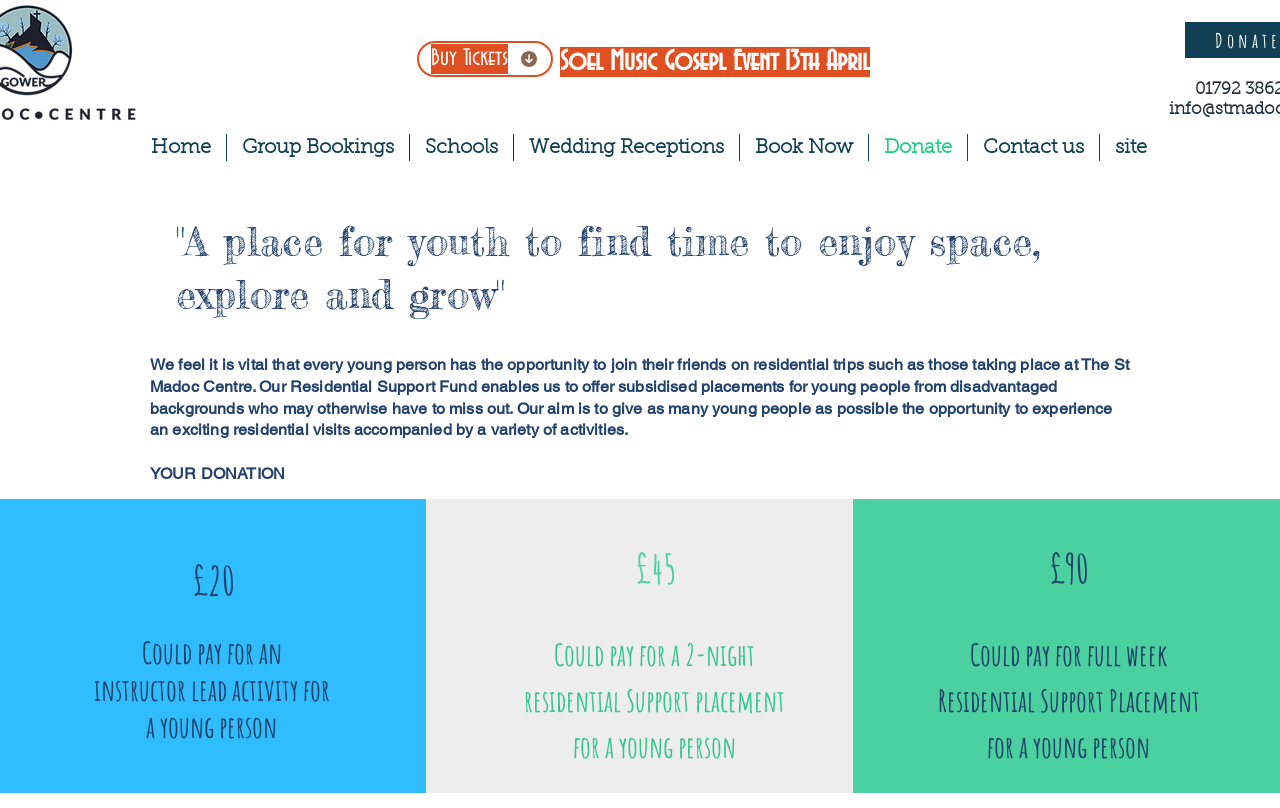Please specify the bounding box coordinates of the clickable section necessary to execute the following command: "Click on 'Donate'".

[0.679, 0.166, 0.755, 0.199]